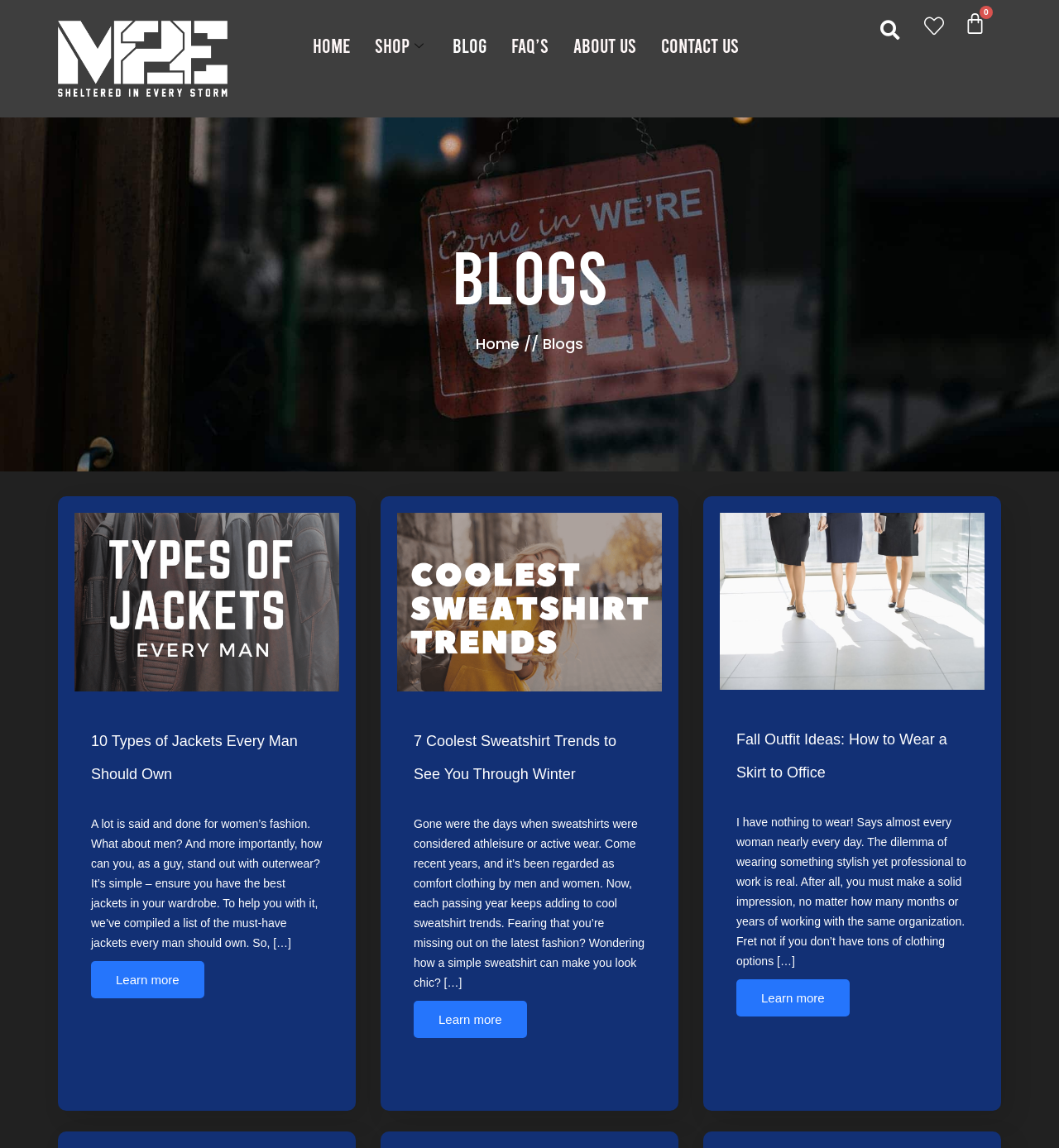Kindly provide the bounding box coordinates of the section you need to click on to fulfill the given instruction: "View Fall Outfit Ideas: How to Wear a Skirt to Office".

[0.664, 0.433, 0.945, 0.615]